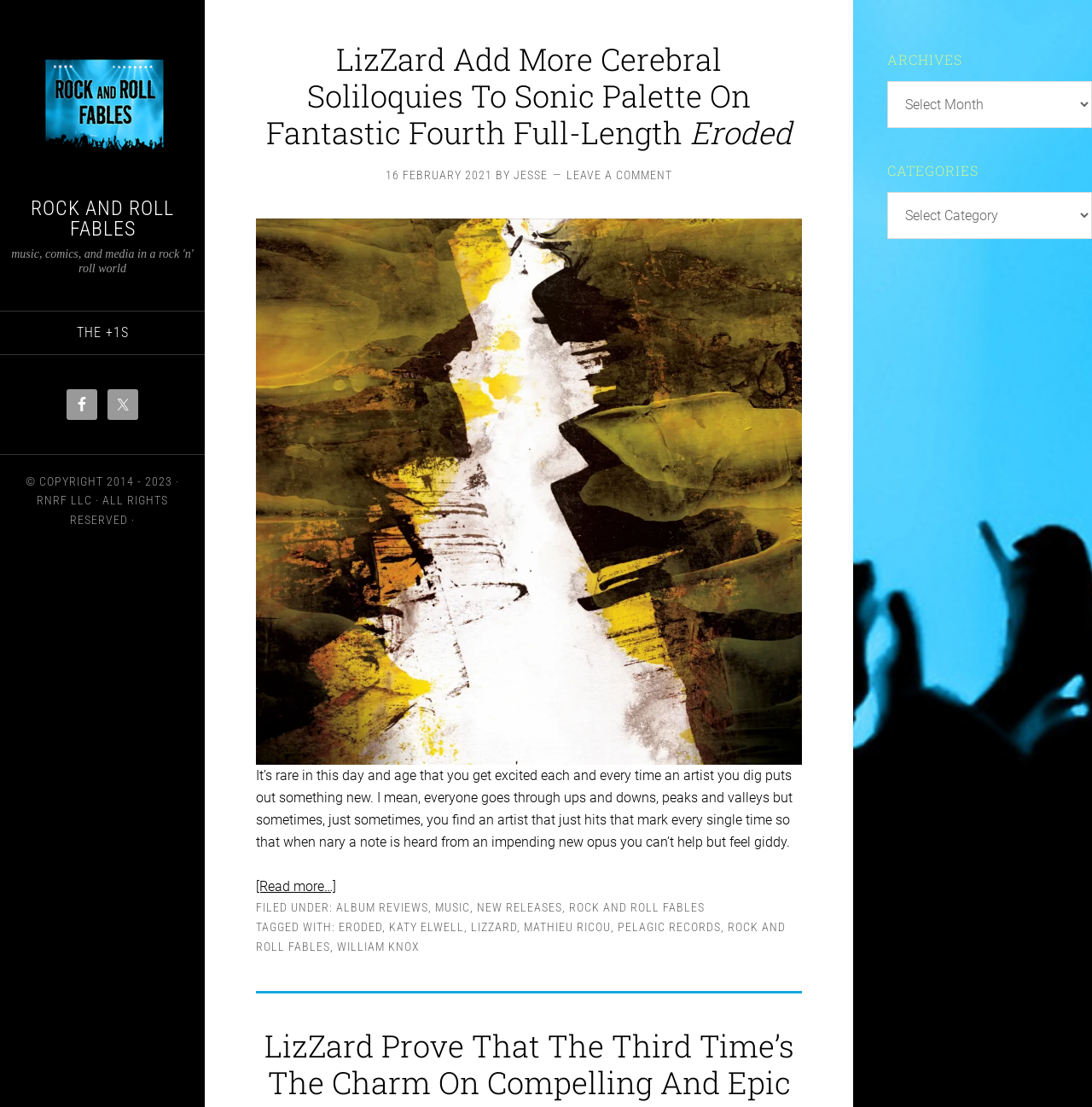Based on the element description, predict the bounding box coordinates (top-left x, top-left y, bottom-right x, bottom-right y) for the UI element in the screenshot: Lizzard

[0.431, 0.831, 0.473, 0.844]